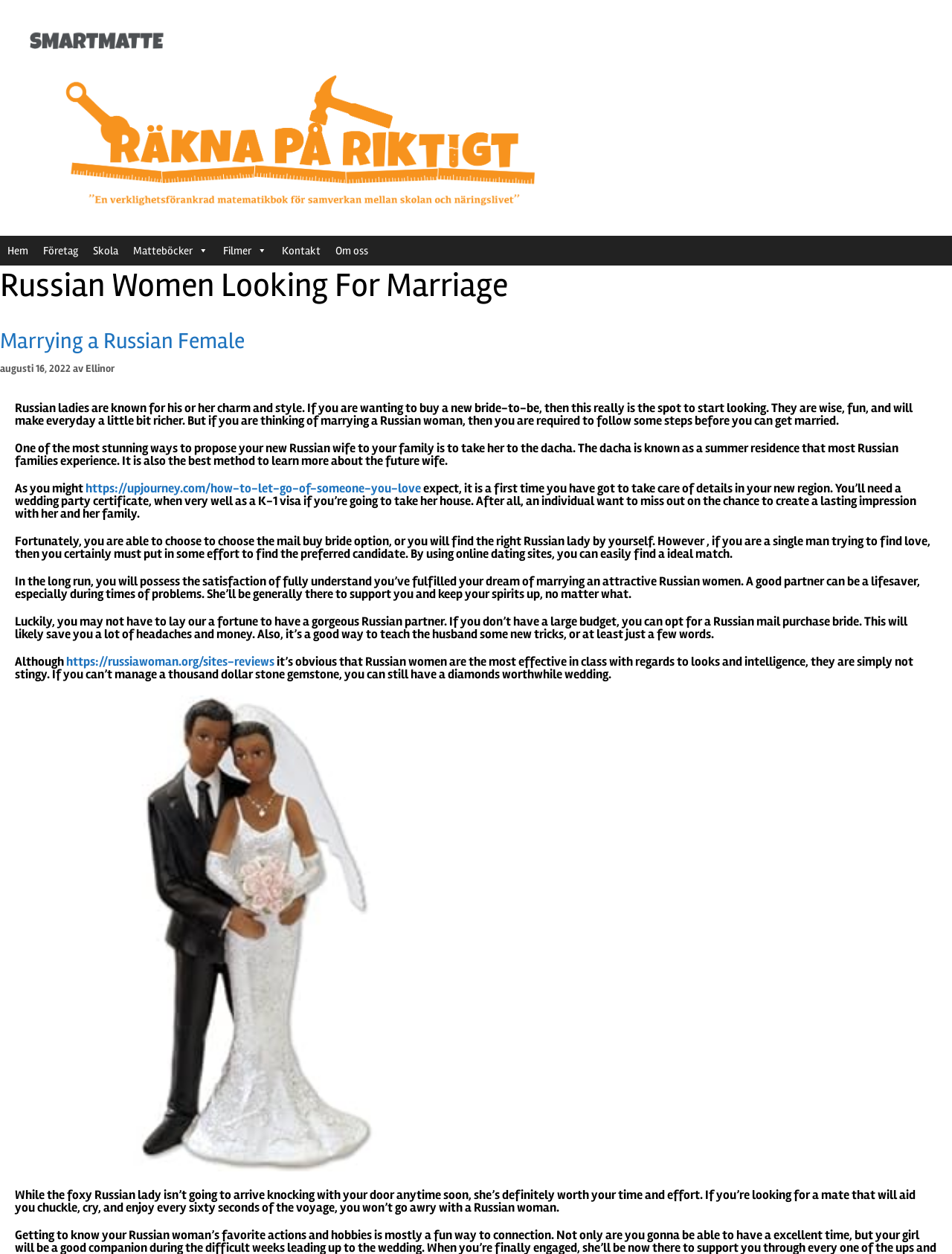Bounding box coordinates are specified in the format (top-left x, top-left y, bottom-right x, bottom-right y). All values are floating point numbers bounded between 0 and 1. Please provide the bounding box coordinate of the region this sentence describes: Om oss

[0.345, 0.188, 0.395, 0.212]